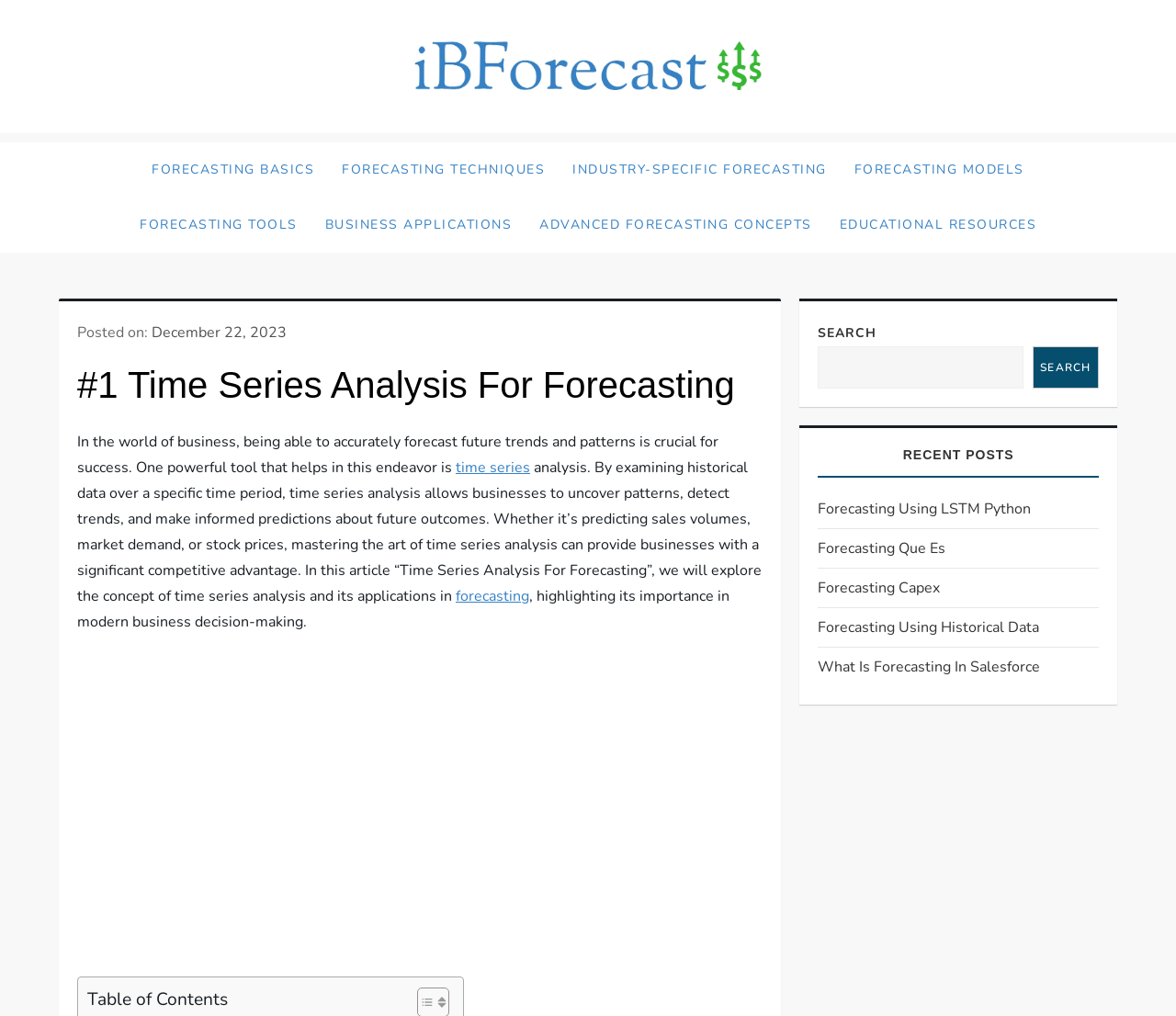Identify and provide the main heading of the webpage.

#1 Time Series Analysis For Forecasting